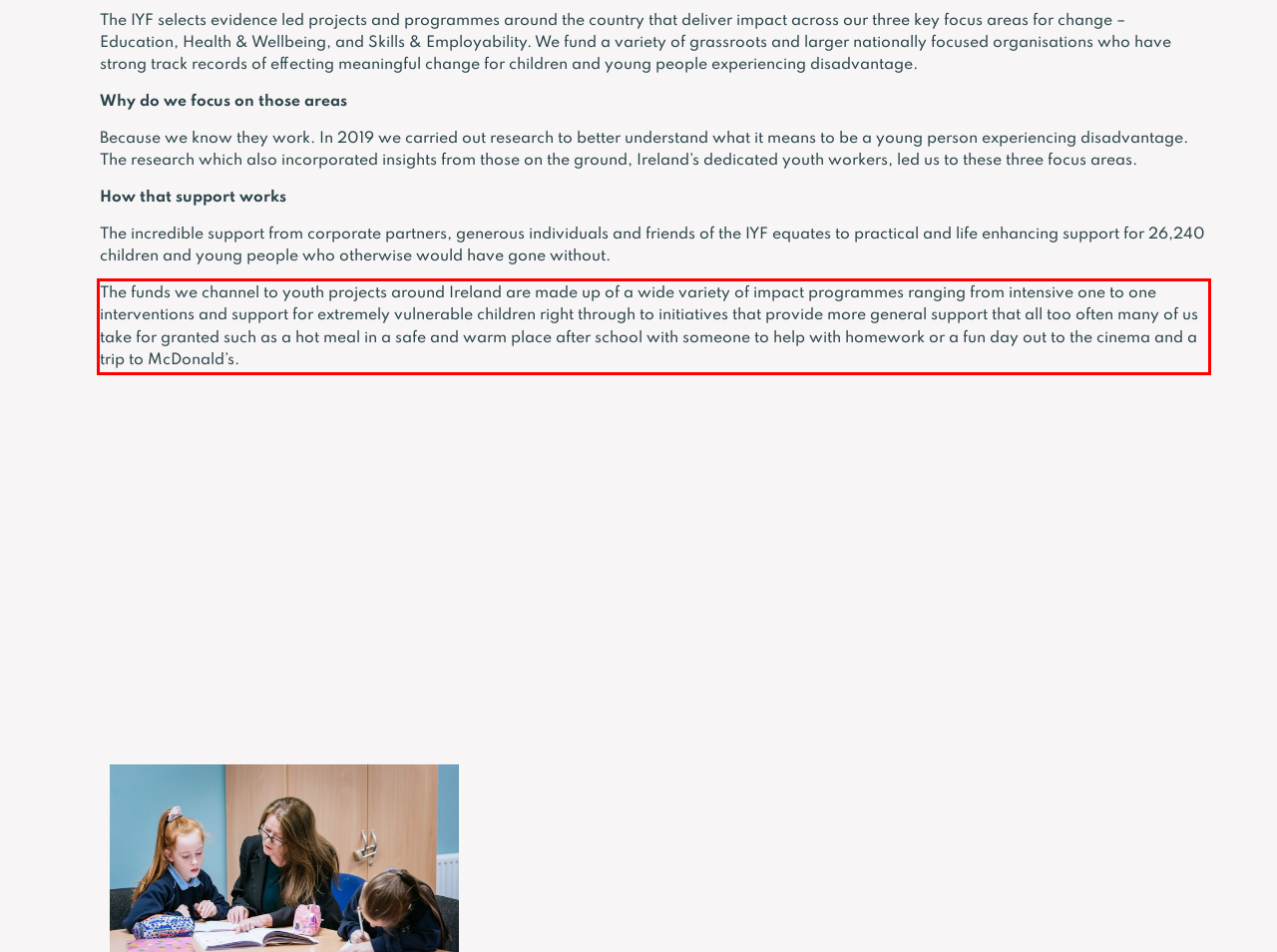You are given a screenshot with a red rectangle. Identify and extract the text within this red bounding box using OCR.

The funds we channel to youth projects around Ireland are made up of a wide variety of impact programmes ranging from intensive one to one interventions and support for extremely vulnerable children right through to initiatives that provide more general support that all too often many of us take for granted such as a hot meal in a safe and warm place after school with someone to help with homework or a fun day out to the cinema and a trip to McDonald’s.